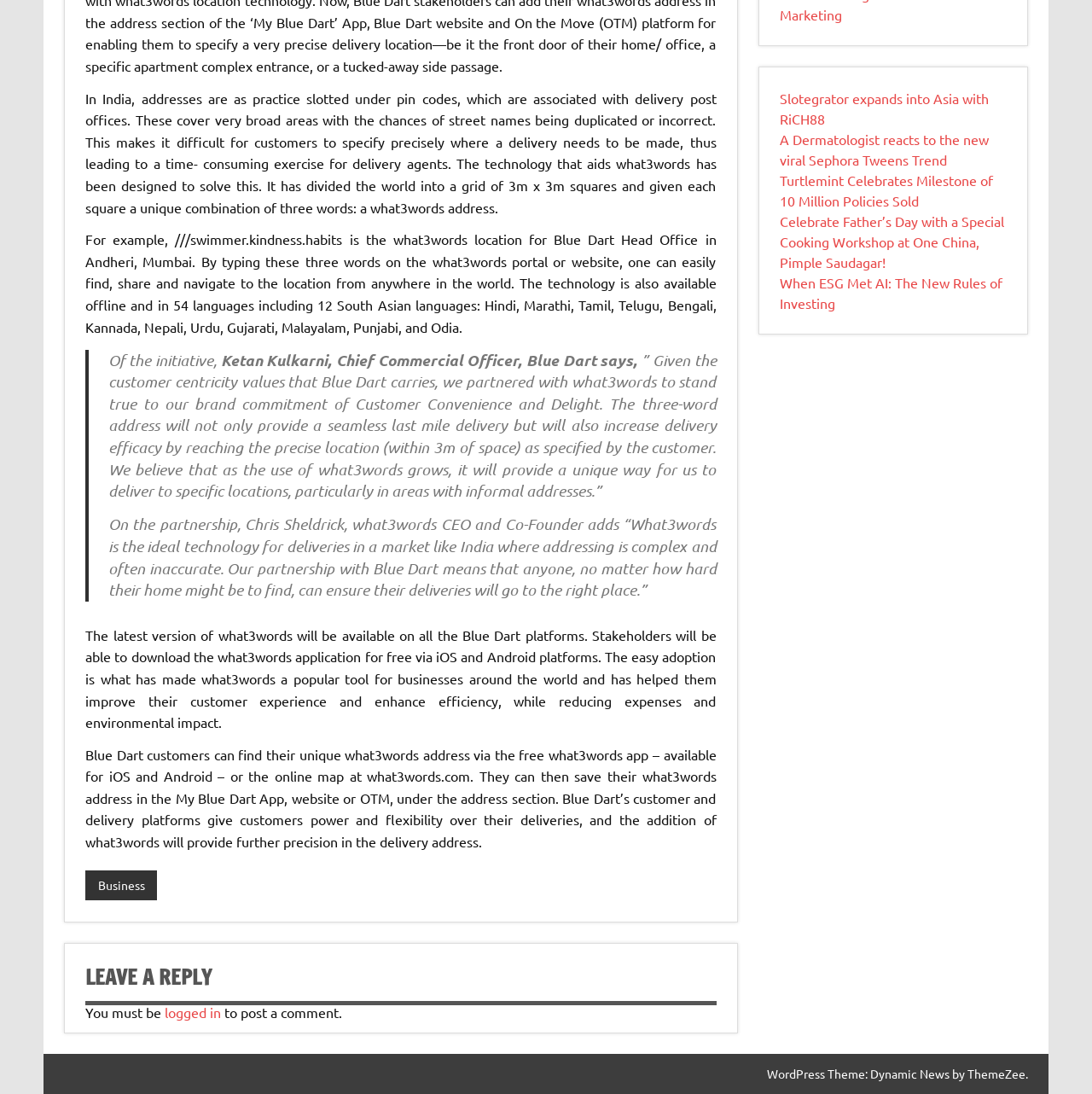Using the given element description, provide the bounding box coordinates (top-left x, top-left y, bottom-right x, bottom-right y) for the corresponding UI element in the screenshot: logged in

[0.151, 0.917, 0.203, 0.933]